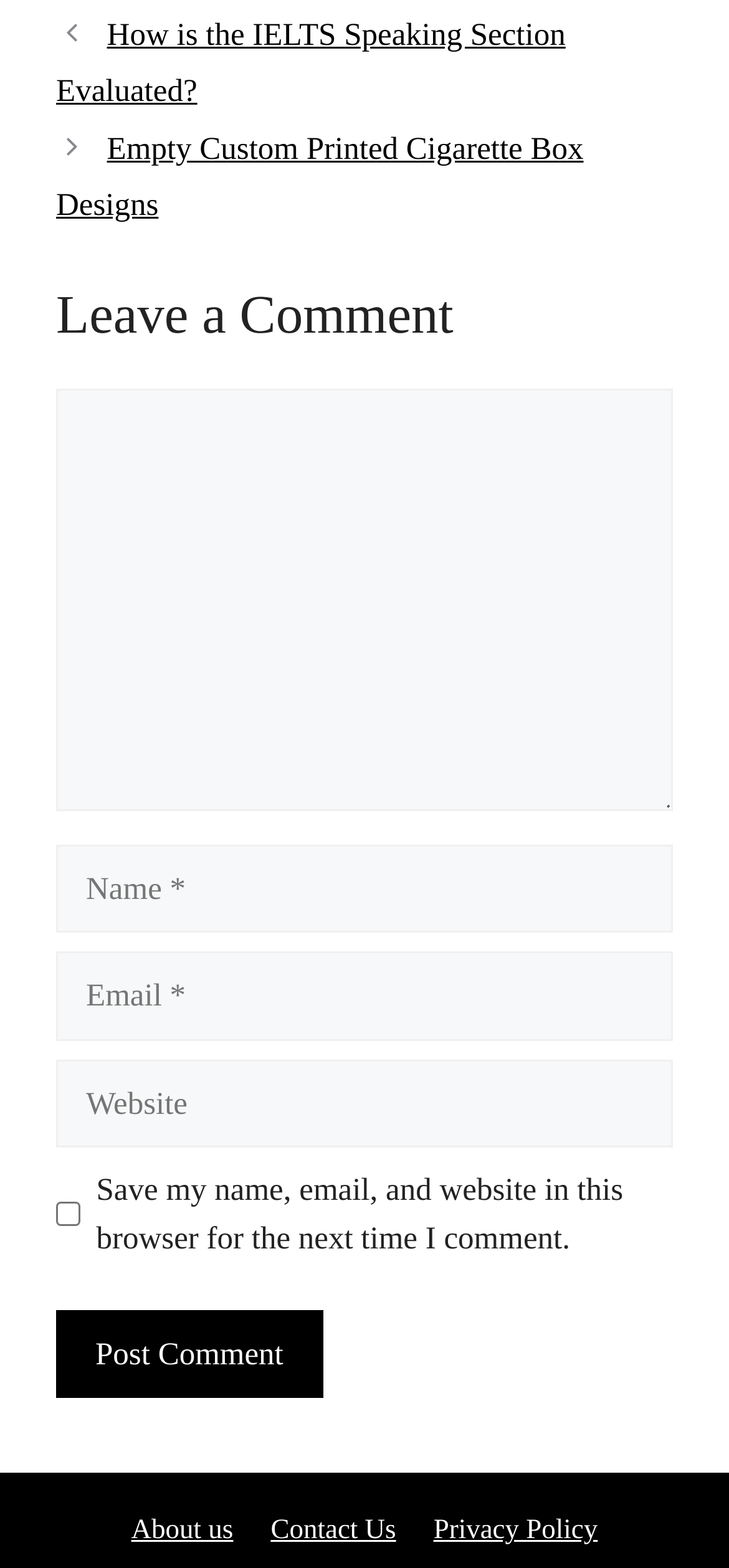Determine the bounding box coordinates of the section to be clicked to follow the instruction: "Click on the 'How is the IELTS Speaking Section Evaluated?' link". The coordinates should be given as four float numbers between 0 and 1, formatted as [left, top, right, bottom].

[0.077, 0.01, 0.776, 0.069]